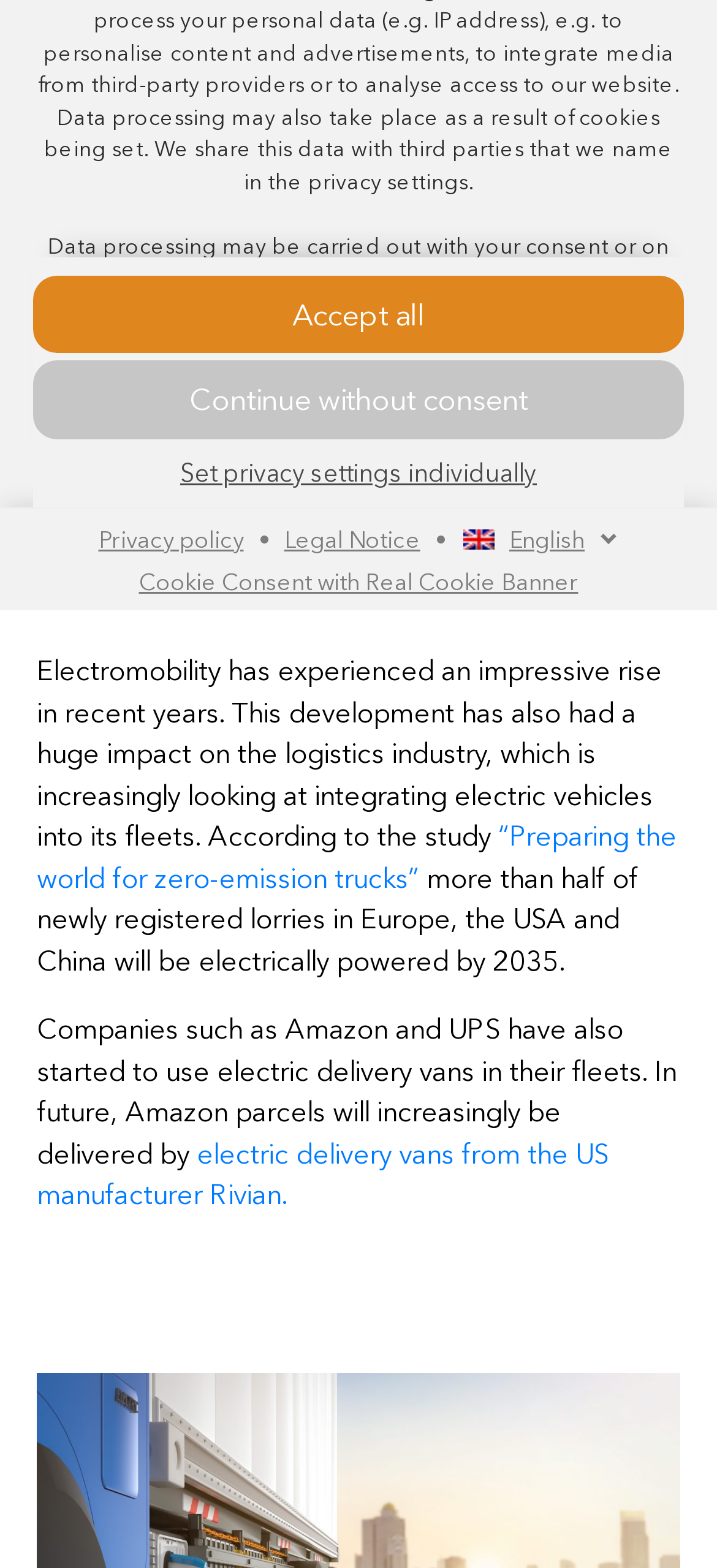Provide the bounding box coordinates of the HTML element described by the text: "Set privacy settings individually".

[0.046, 0.285, 0.954, 0.319]